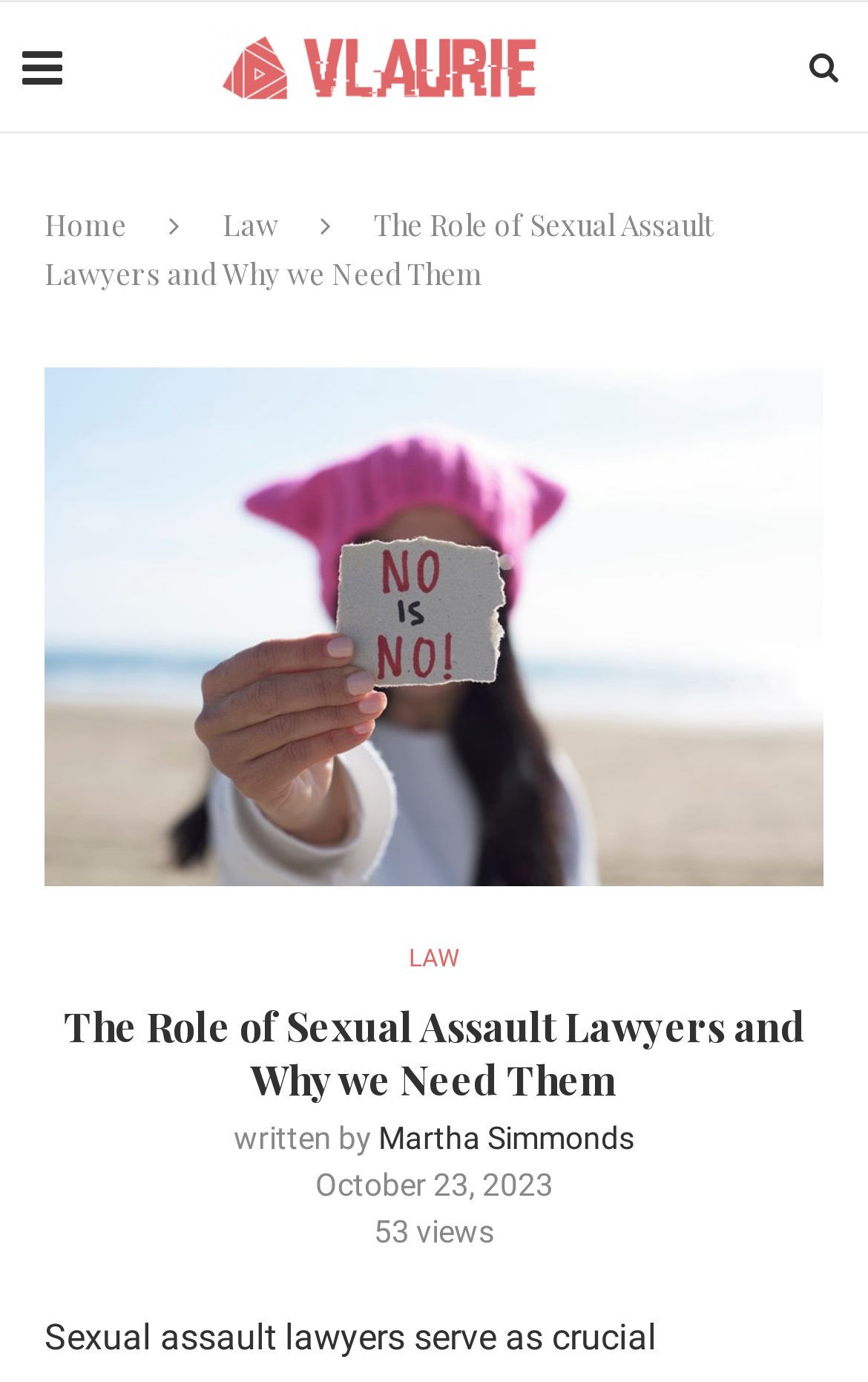Provide a single word or phrase to answer the given question: 
When was the article published?

October 23, 2023